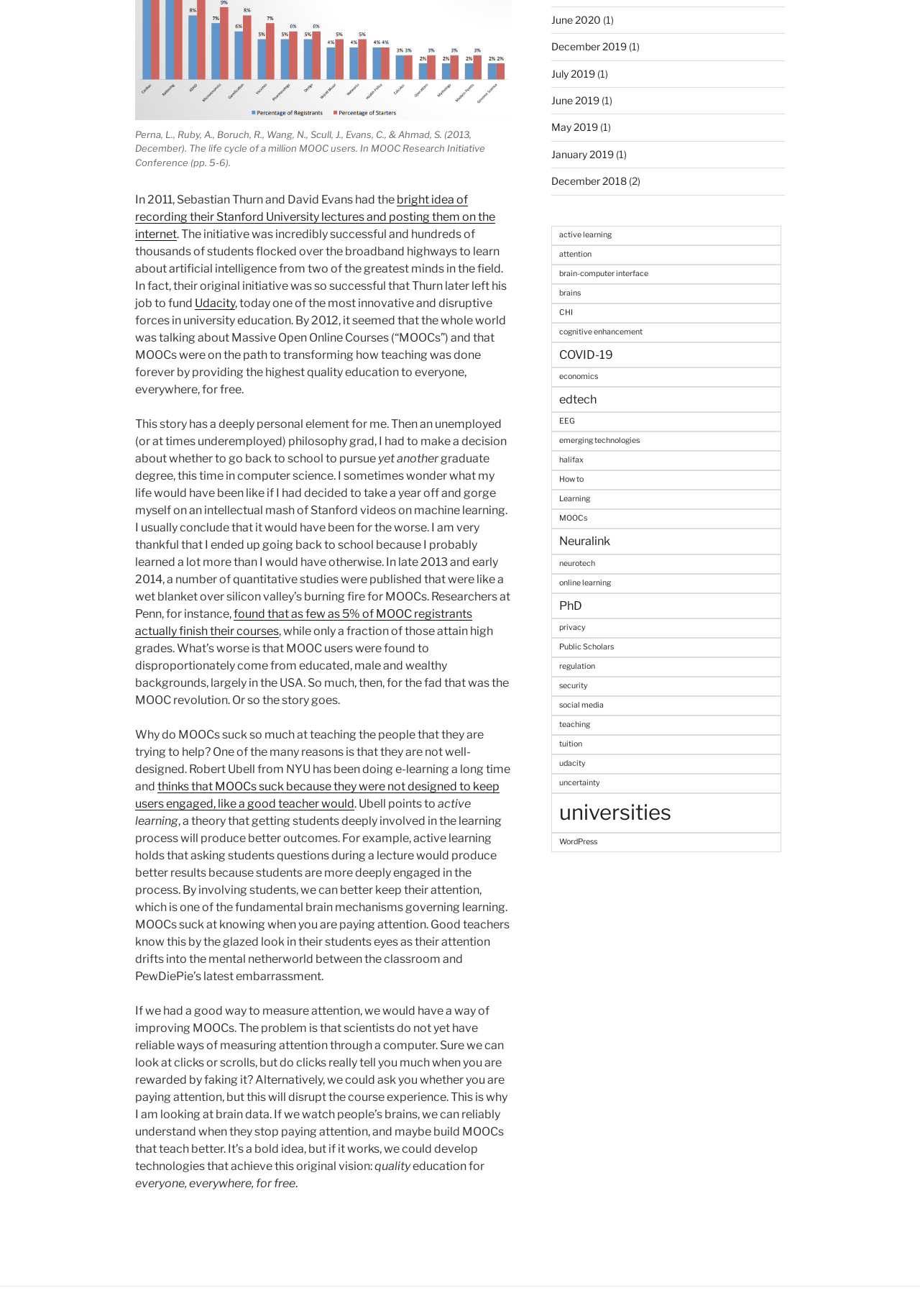Identify the bounding box coordinates for the UI element described as: "June 2020". The coordinates should be provided as four floats between 0 and 1: [left, top, right, bottom].

[0.599, 0.01, 0.653, 0.02]